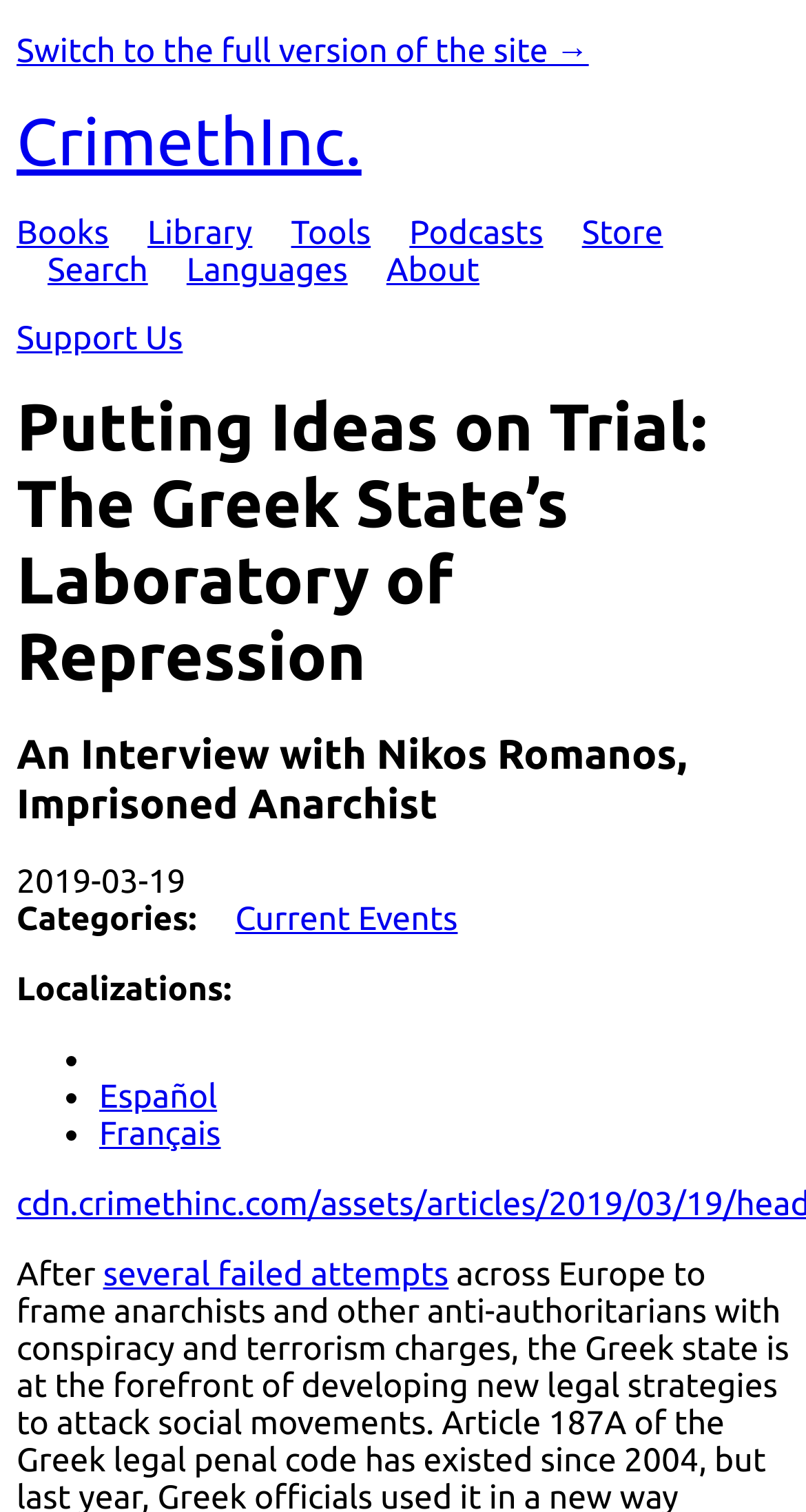What is the date of the article?
Using the image as a reference, deliver a detailed and thorough answer to the question.

I found the date of the article in the time element, which is '2019-03-19', located below the main heading.